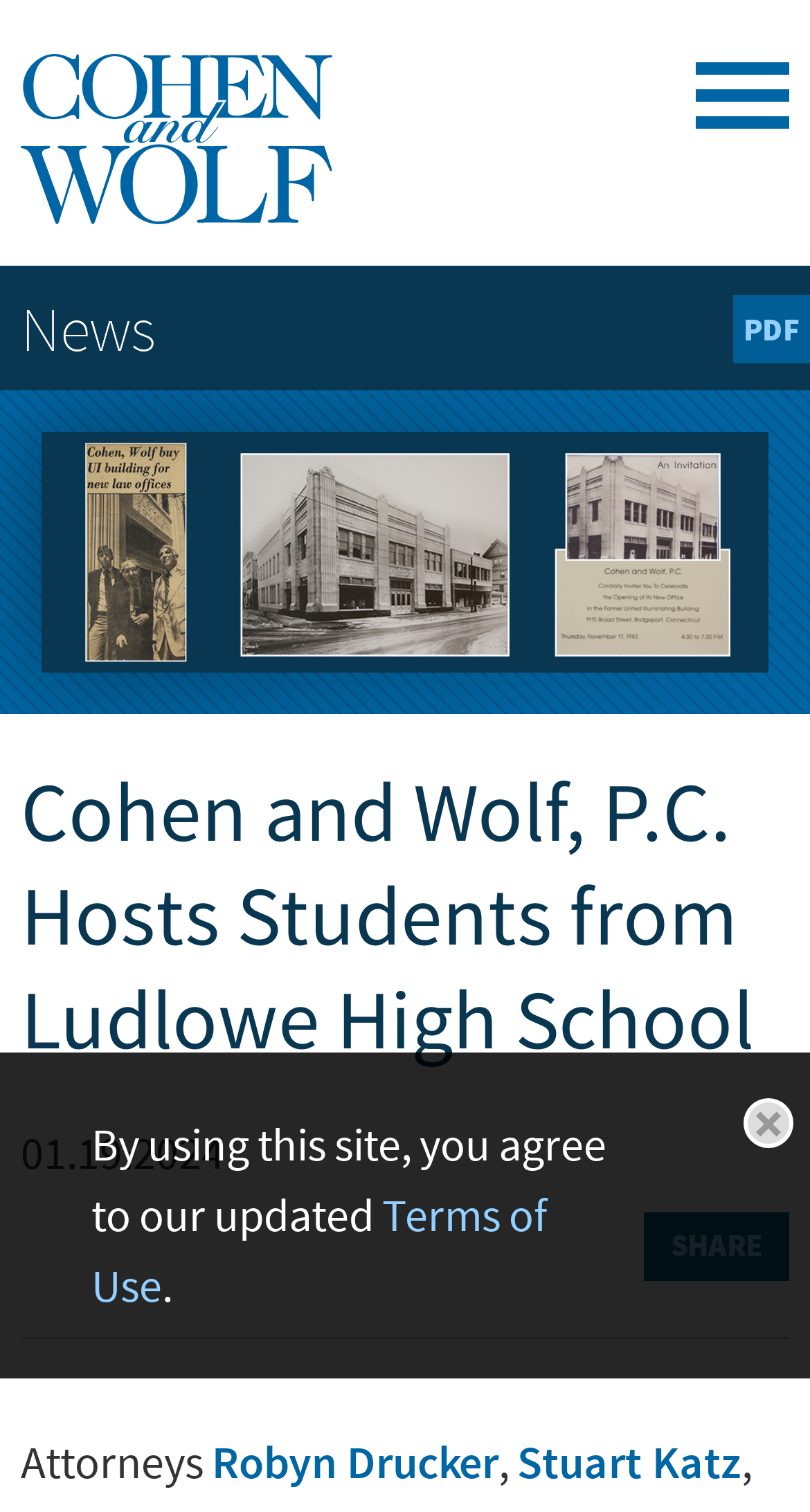Extract the bounding box coordinates of the UI element described: "PDF". Provide the coordinates in the format [left, top, right, bottom] with values ranging from 0 to 1.

[0.905, 0.194, 1.0, 0.24]